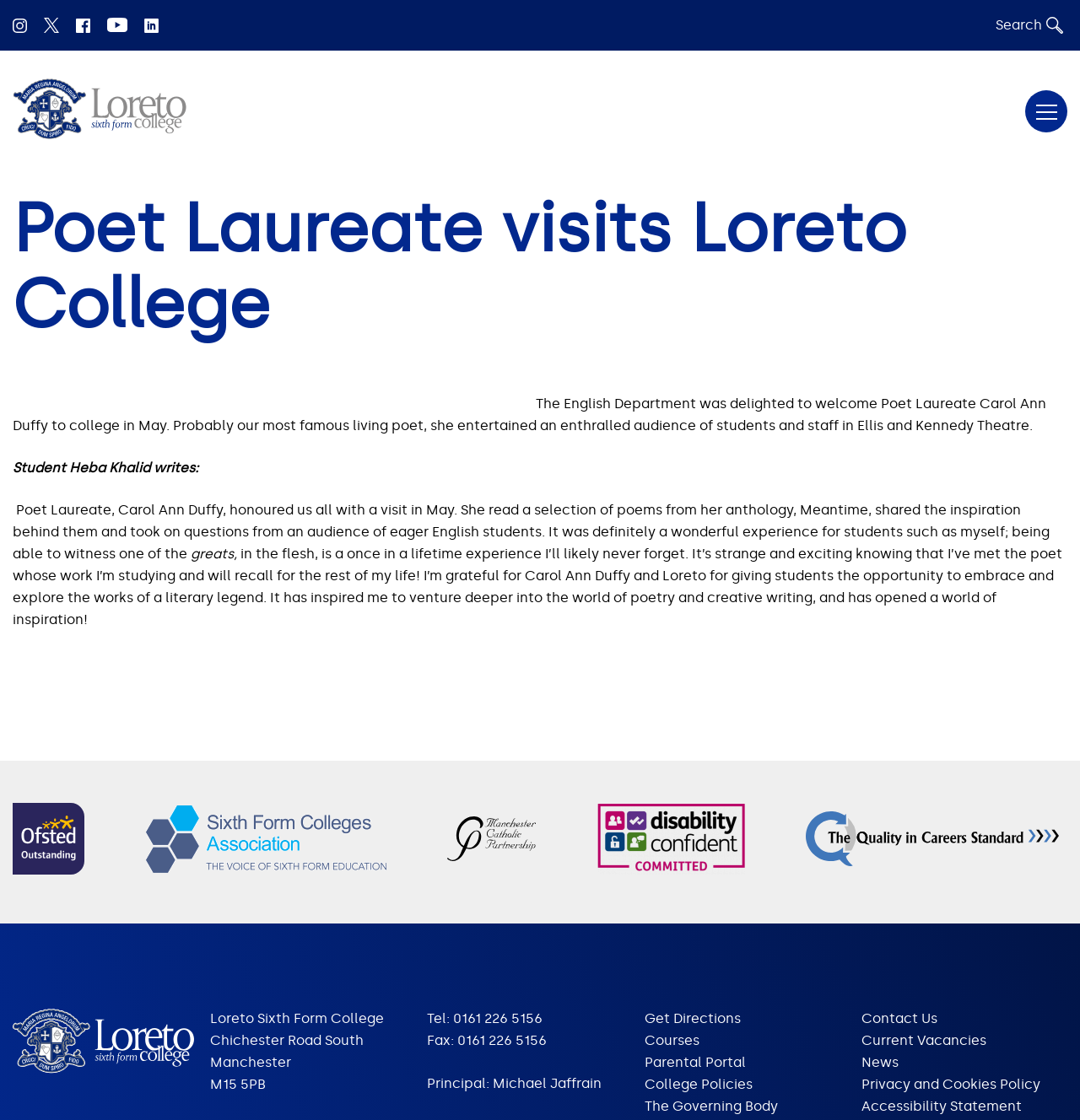Please identify the bounding box coordinates of the element that needs to be clicked to execute the following command: "Get directions to the college". Provide the bounding box using four float numbers between 0 and 1, formatted as [left, top, right, bottom].

[0.596, 0.902, 0.686, 0.916]